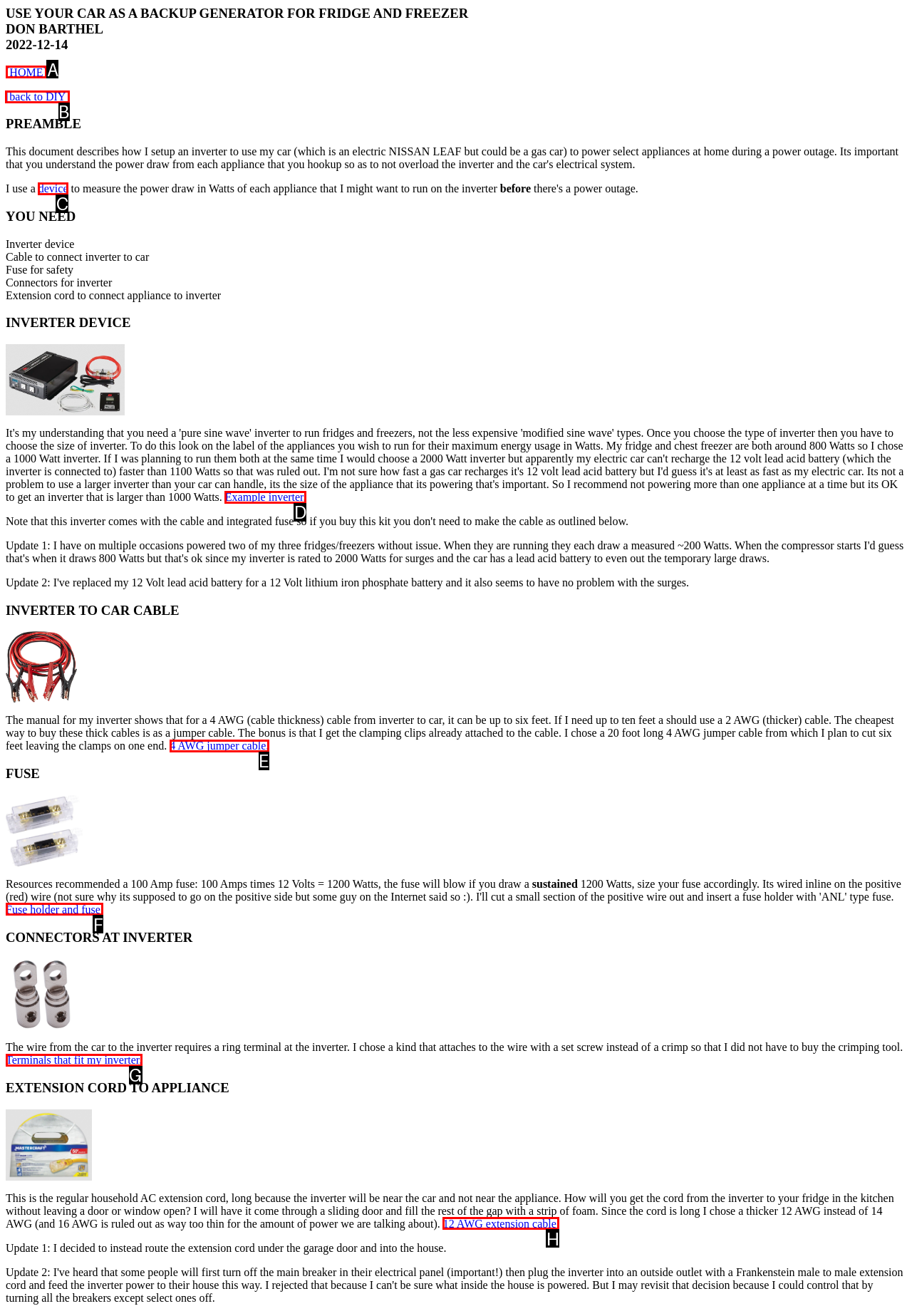Find the option you need to click to complete the following instruction: Click on the 'back to DIY' link
Answer with the corresponding letter from the choices given directly.

B